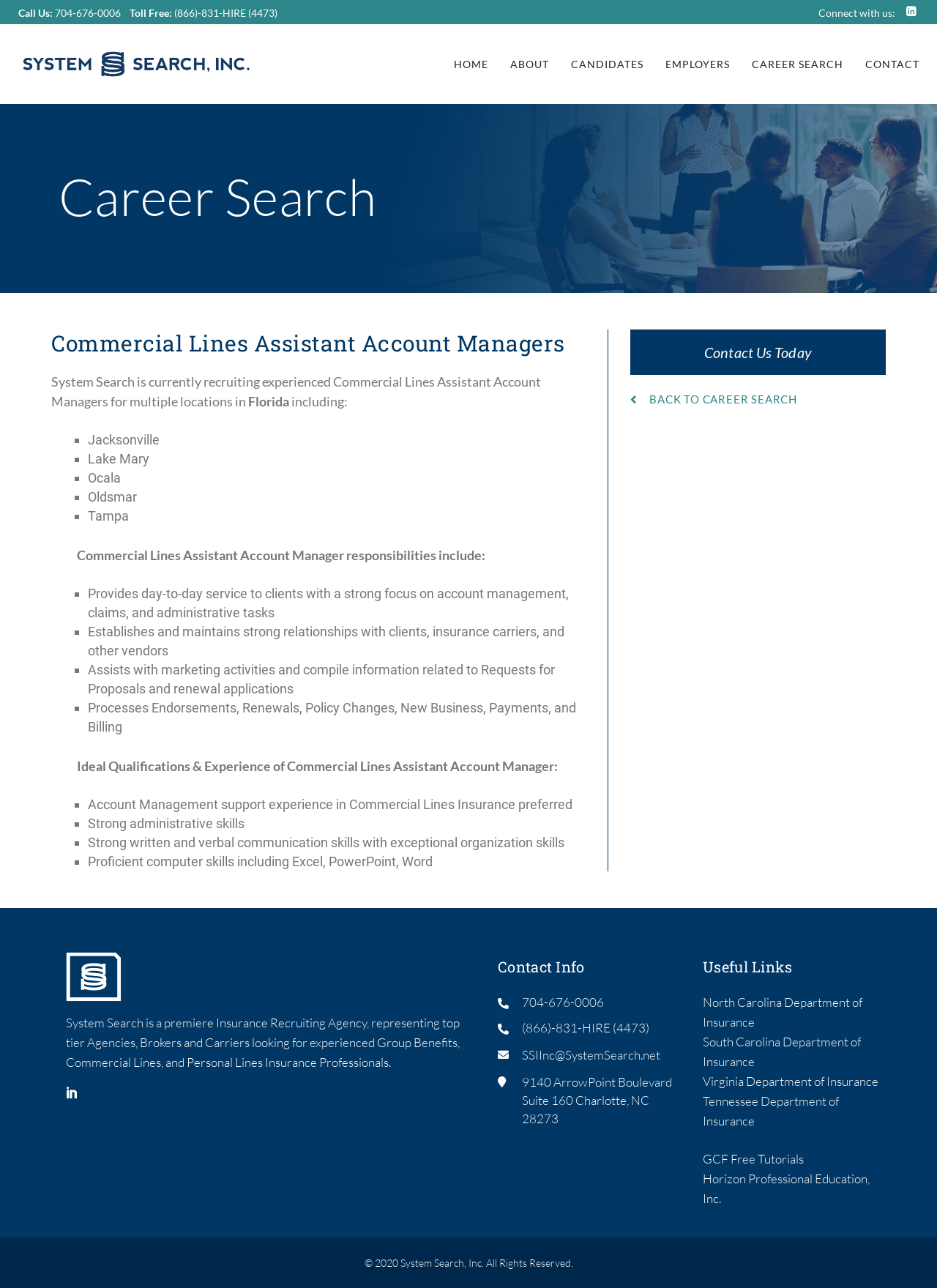Locate the bounding box coordinates of the clickable region to complete the following instruction: "Click the HOME link."

[0.473, 0.019, 0.533, 0.081]